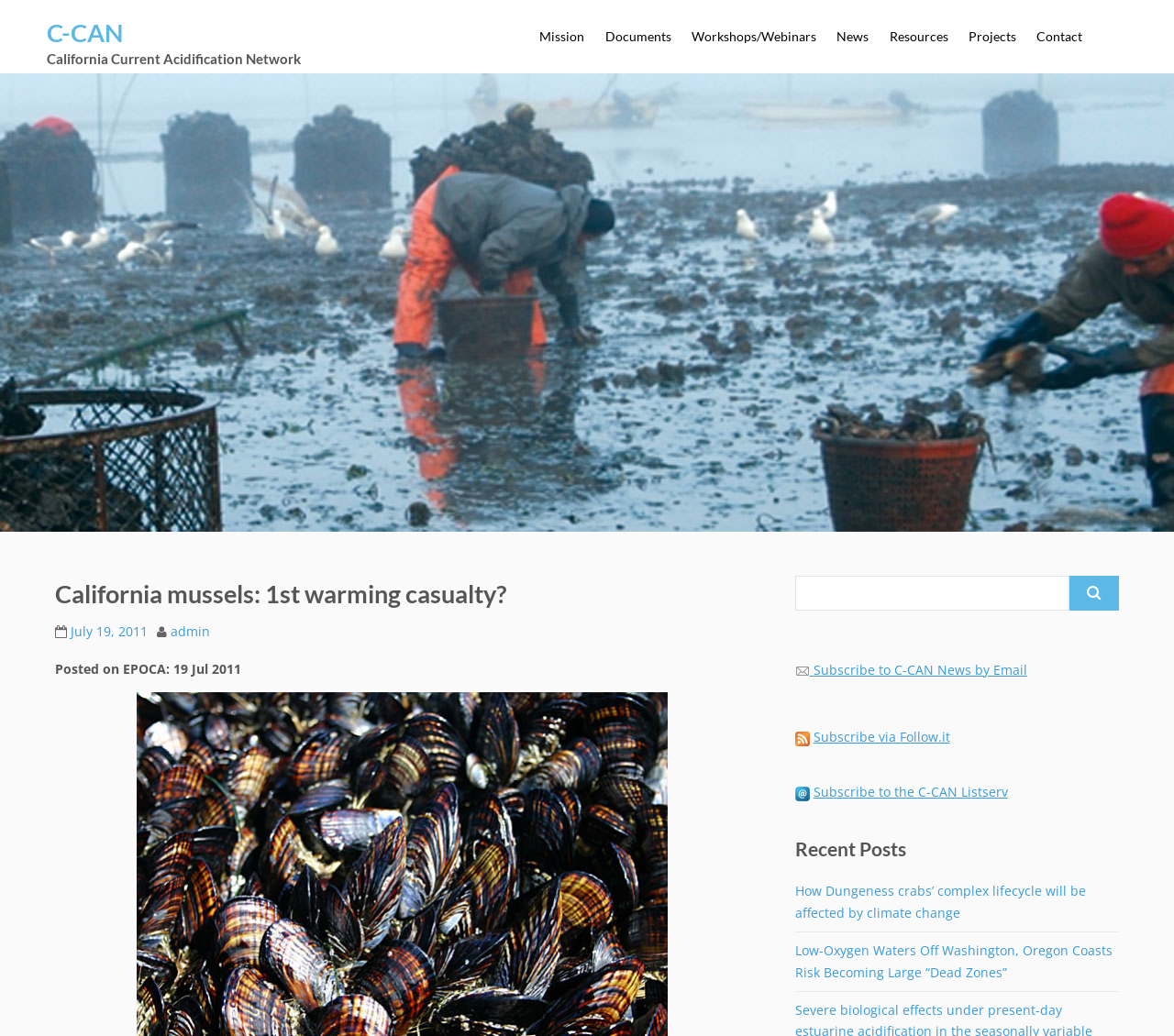Please find the bounding box for the UI element described by: "Subscribe via Follow.it".

[0.693, 0.689, 0.809, 0.734]